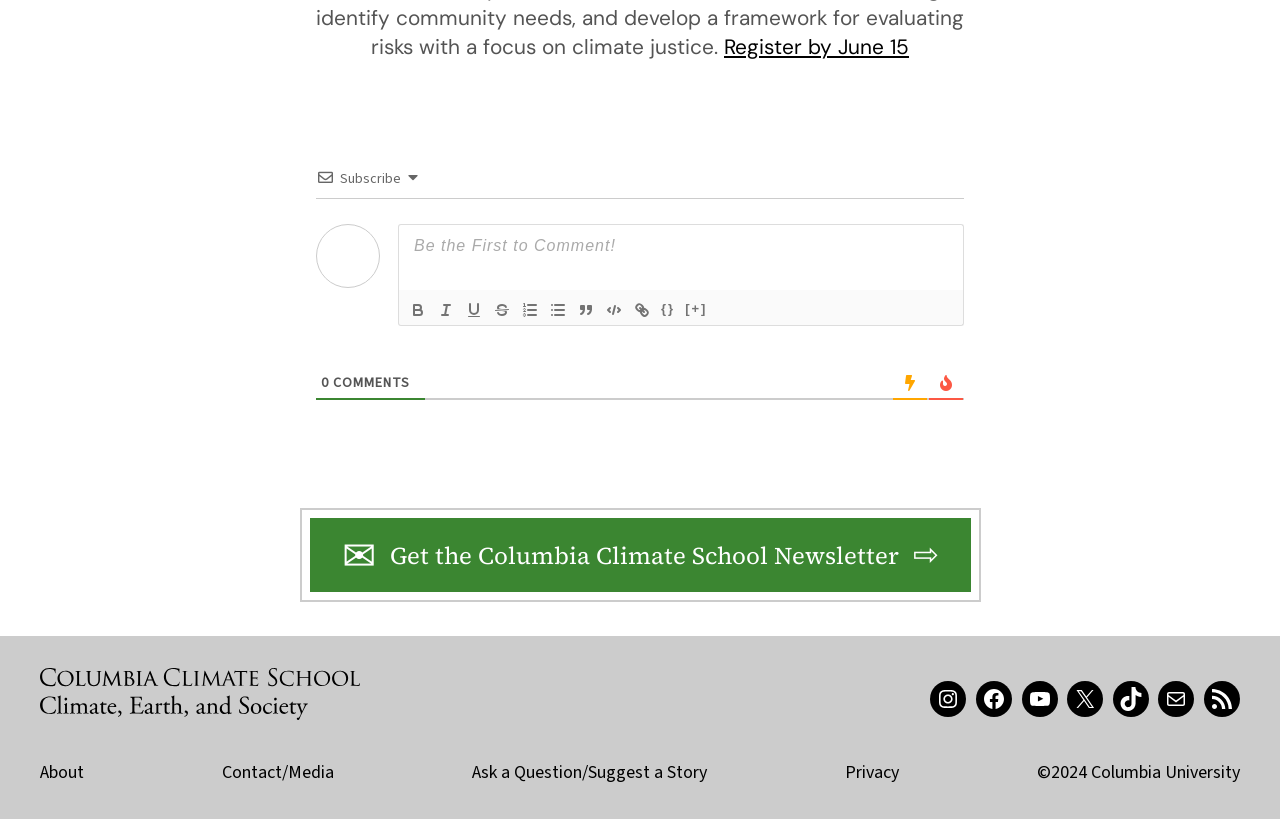Identify the bounding box coordinates of the clickable region necessary to fulfill the following instruction: "Get the Columbia Climate School Newsletter". The bounding box coordinates should be four float numbers between 0 and 1, i.e., [left, top, right, bottom].

[0.267, 0.659, 0.733, 0.699]